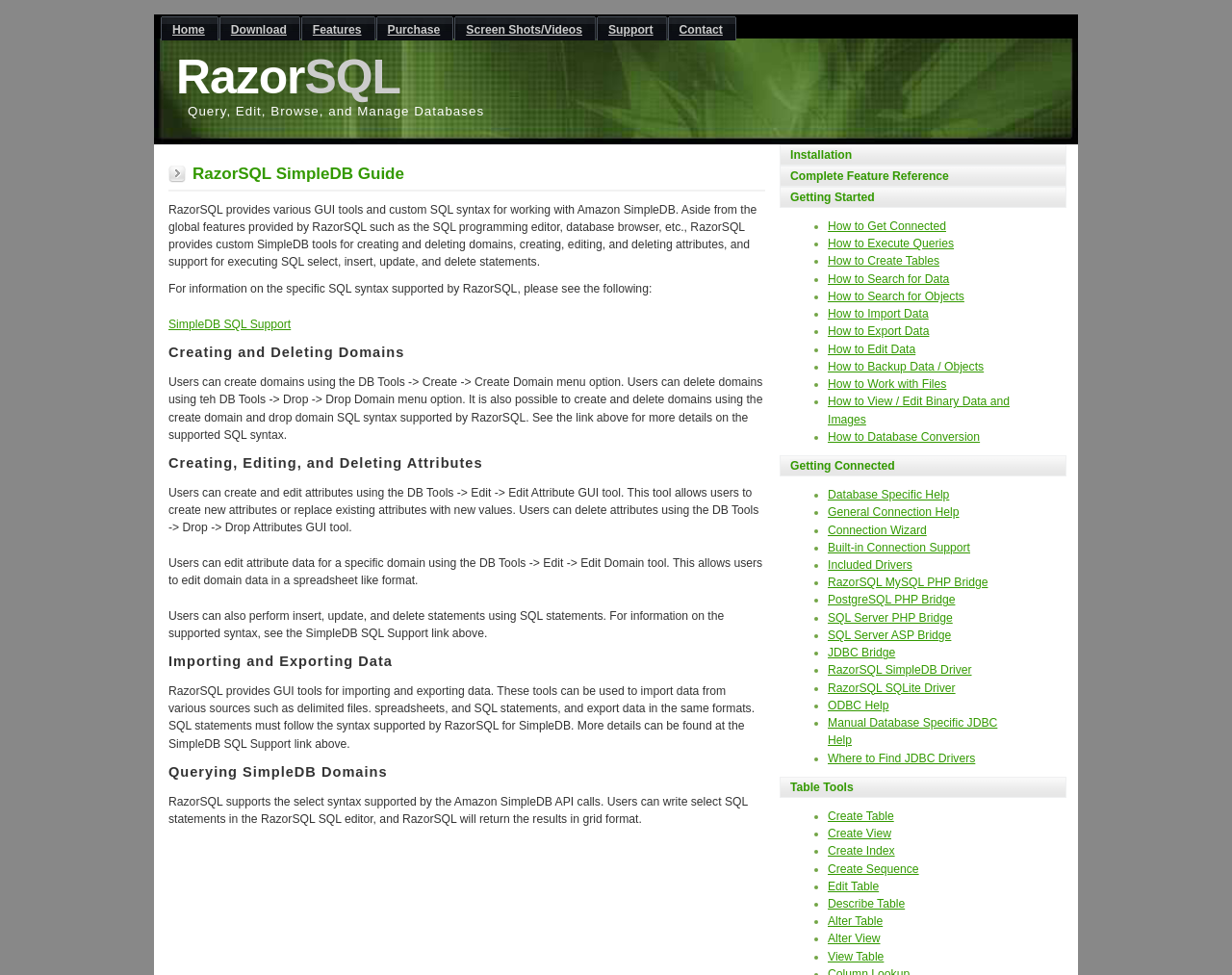Identify the bounding box coordinates of the element to click to follow this instruction: 'Click on the 'Getting Started' link'. Ensure the coordinates are four float values between 0 and 1, provided as [left, top, right, bottom].

[0.641, 0.195, 0.71, 0.209]